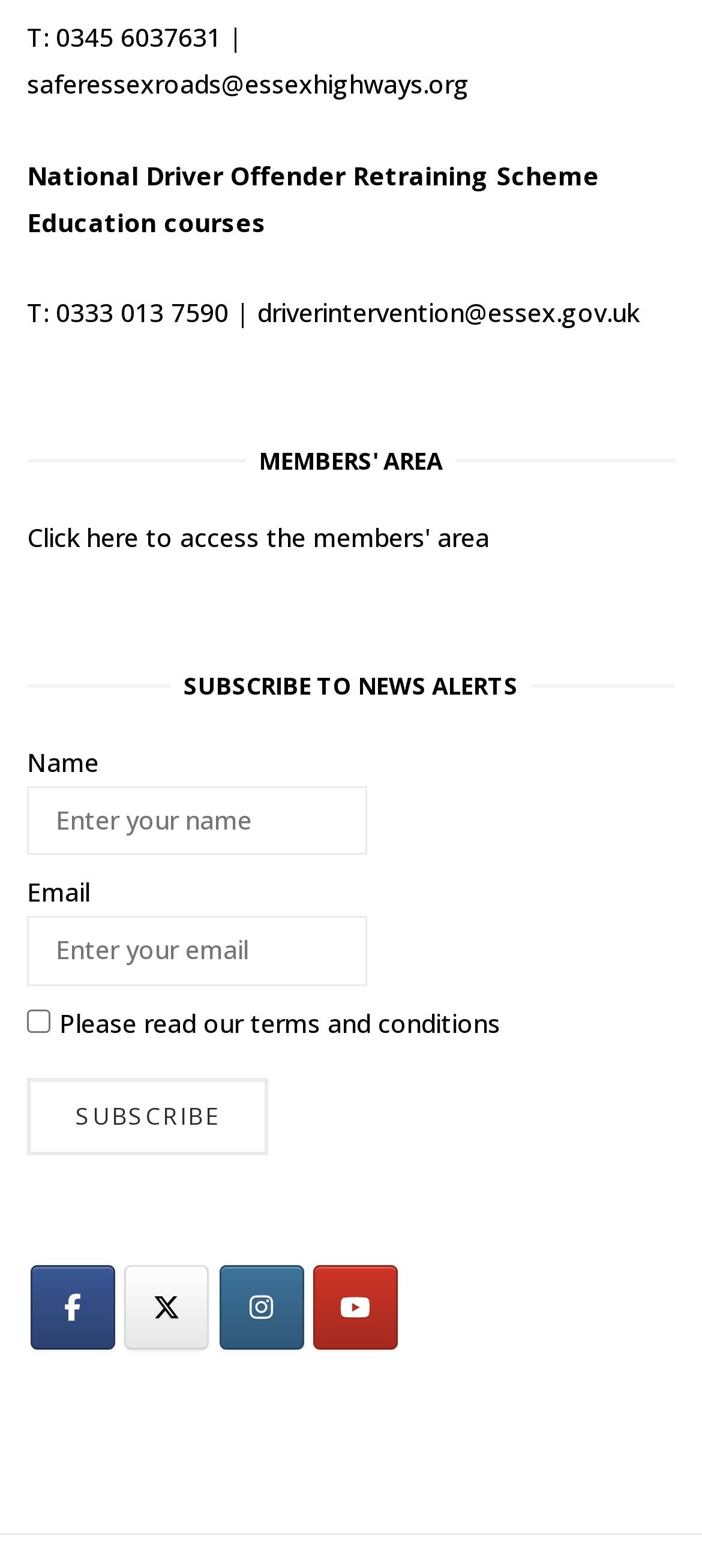Pinpoint the bounding box coordinates for the area that should be clicked to perform the following instruction: "Click the 'saferessexroads@essexhighways.org' link".

[0.038, 0.043, 0.669, 0.065]